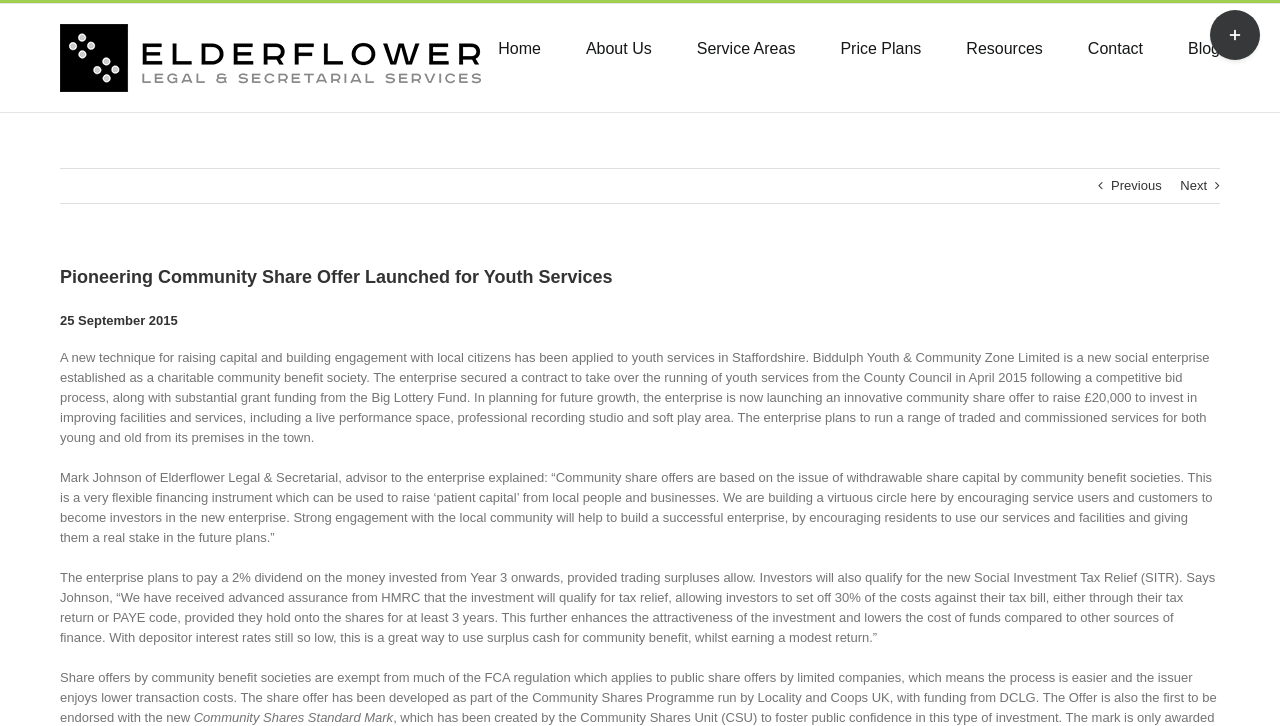What is the name of the advisor to the enterprise?
We need a detailed and exhaustive answer to the question. Please elaborate.

I found the answer by reading the text content of the webpage, specifically the paragraph that mentions 'Mark Johnson of Elderflower Legal & Secretarial, advisor to the enterprise explained...'